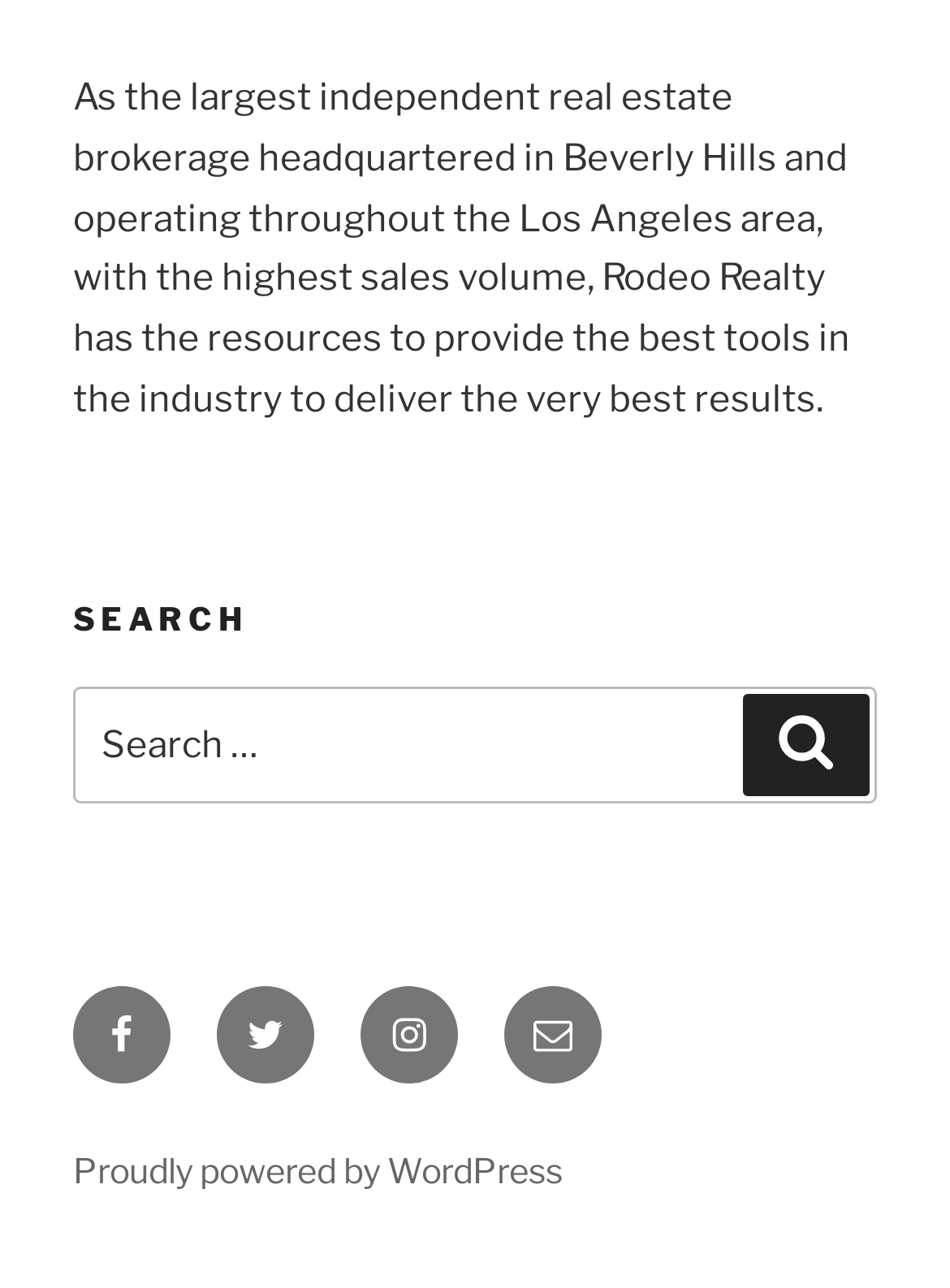Extract the bounding box for the UI element that matches this description: "Proudly powered by WordPress".

[0.077, 0.893, 0.592, 0.925]